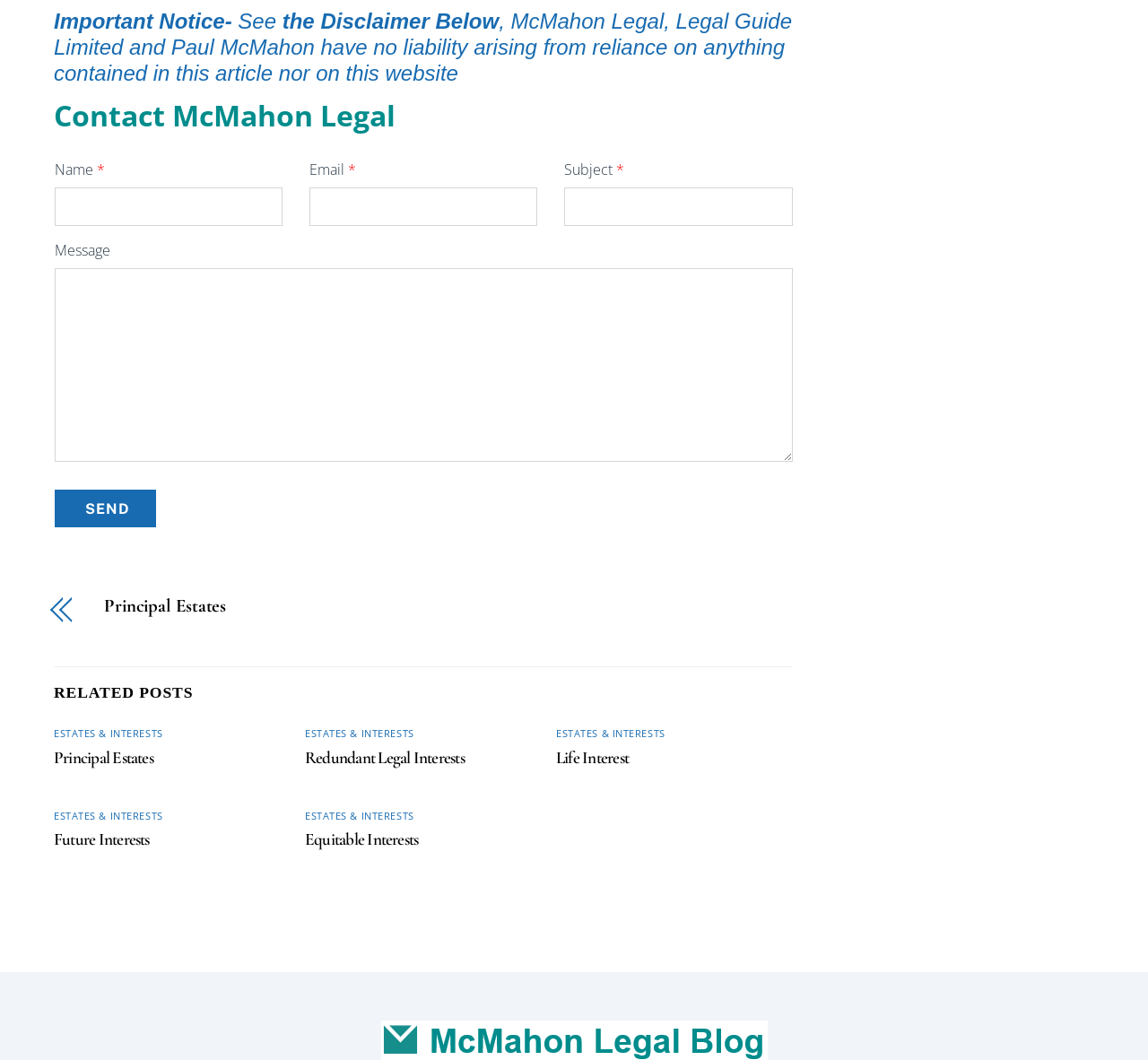Answer this question using a single word or a brief phrase:
What is the purpose of the form at the top?

Contact McMahon Legal